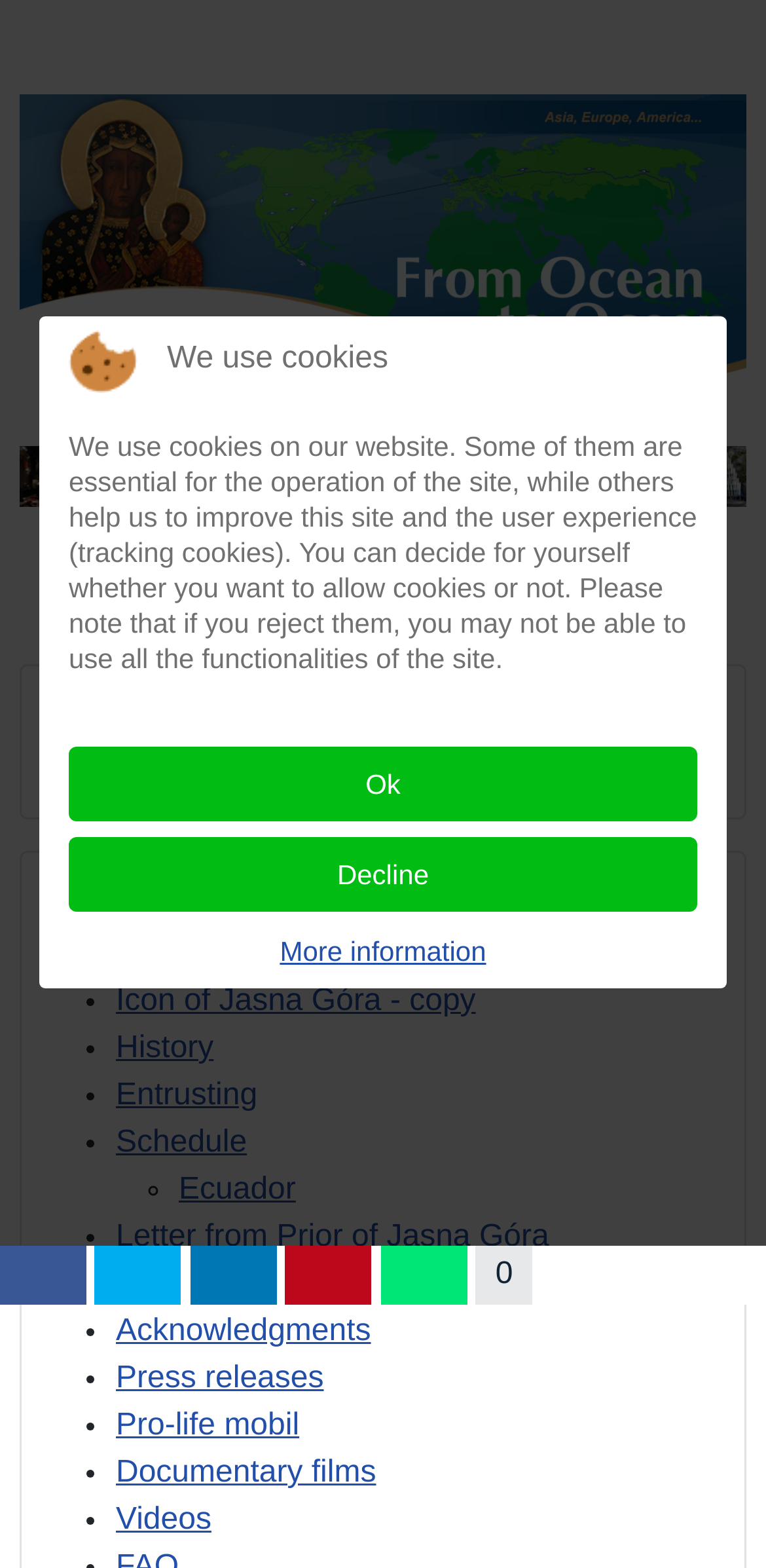Please answer the following query using a single word or phrase: 
What is the text of the cookie policy message?

We use cookies